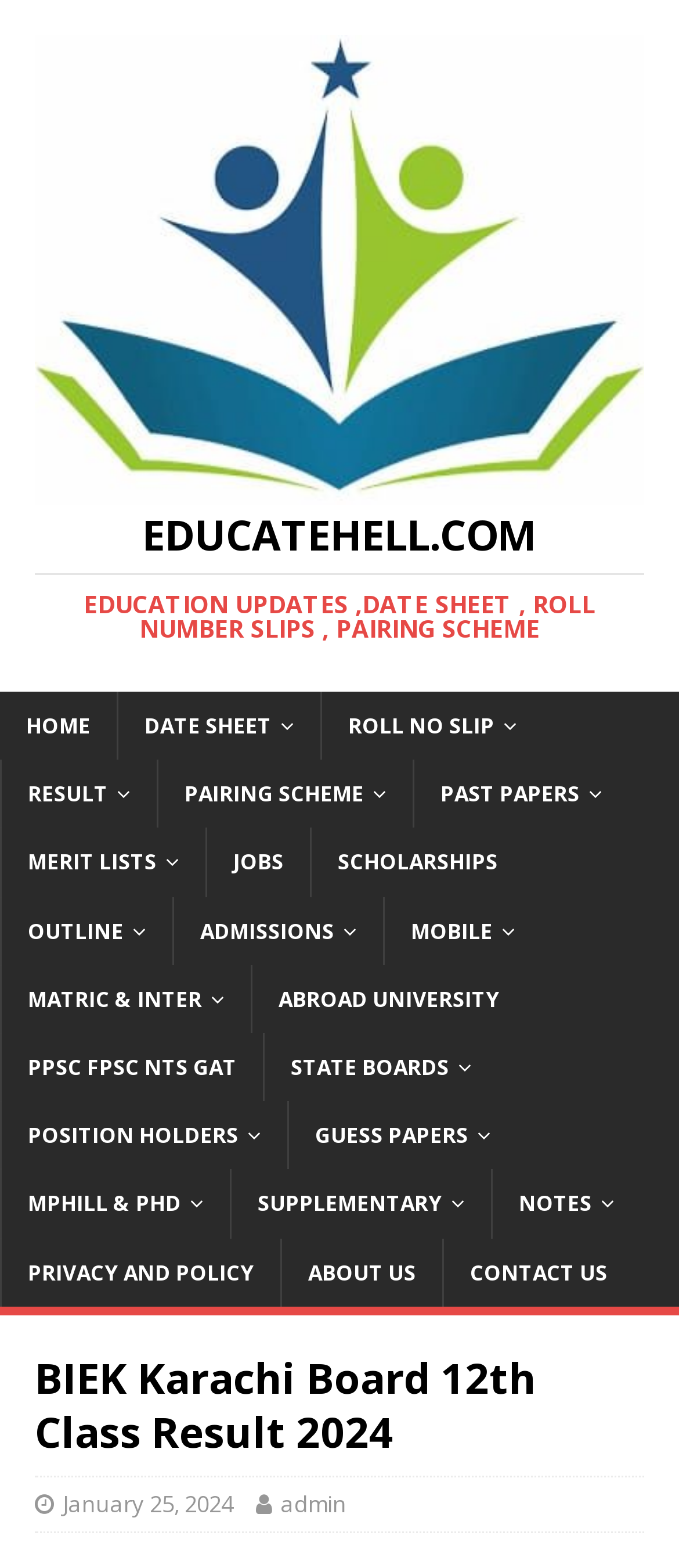Elaborate on the different components and information displayed on the webpage.

The webpage is about the BIEK Karachi Board 12th Class Result 2024. At the top, there is a logo and a link to "Educatehell.Com" with a description "EDUCATEHELL.COM EDUCATION UPDATES,DATE SHEET, ROLL NUMBER SLIPS, PAIRING SCHEME". Below this, there is a navigation menu with 19 links, including "HOME", "DATE SHEET", "ROLL NO SLIP", "RESULT", "PAIRING SCHEME", and others.

On the main content area, there is a heading "BIEK Karachi Board 12th Class Result 2024" followed by a brief description stating that the 12th class exams were conducted between June 18th, 2024, to July 04th, 2024, and the result will be announced on September 13, 2024.

At the bottom of the page, there are three links: "January 25, 2024", "admin", and a header section with no landmark. The overall layout is organized, with clear headings and concise text.